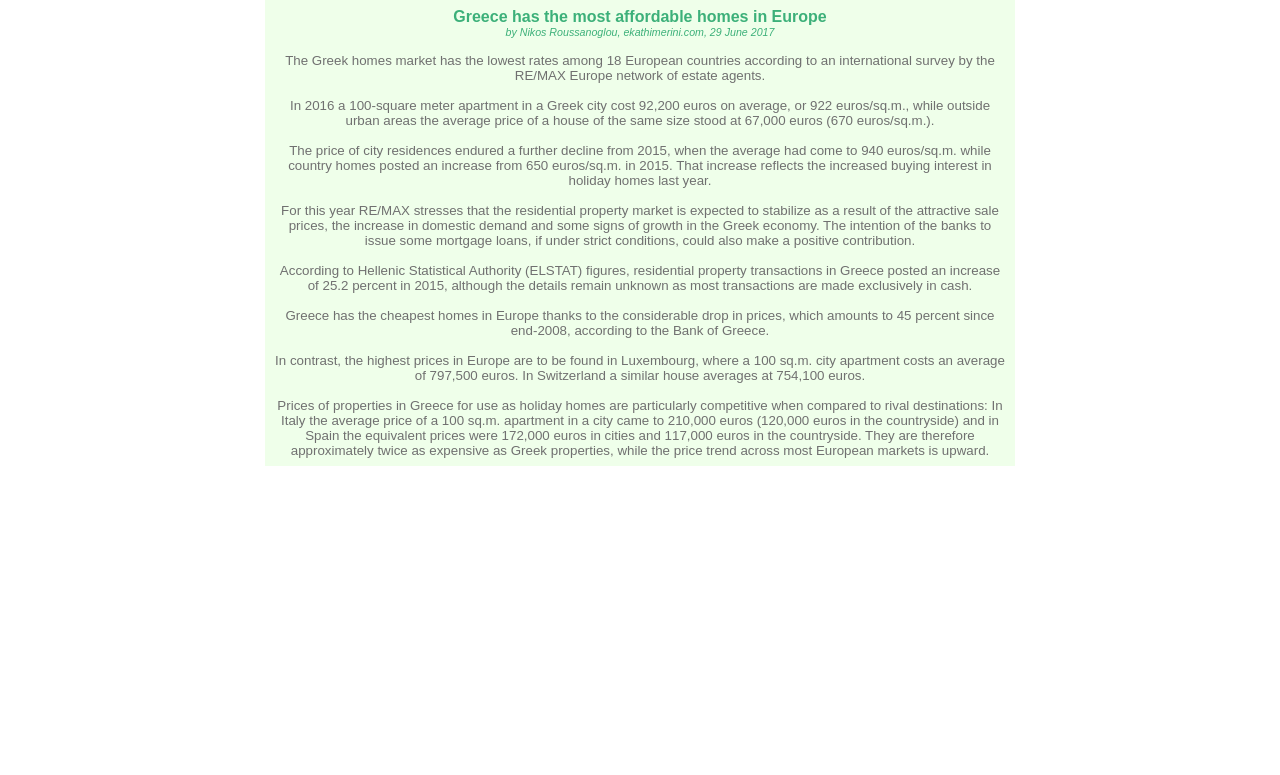What is the percentage drop in prices of Greek homes since 2008?
Please answer the question with as much detail as possible using the screenshot.

According to the text, 'Greece has the cheapest homes in Europe thanks to the considerable drop in prices, which amounts to 45 percent since end-2008, according to the Bank of Greece.'